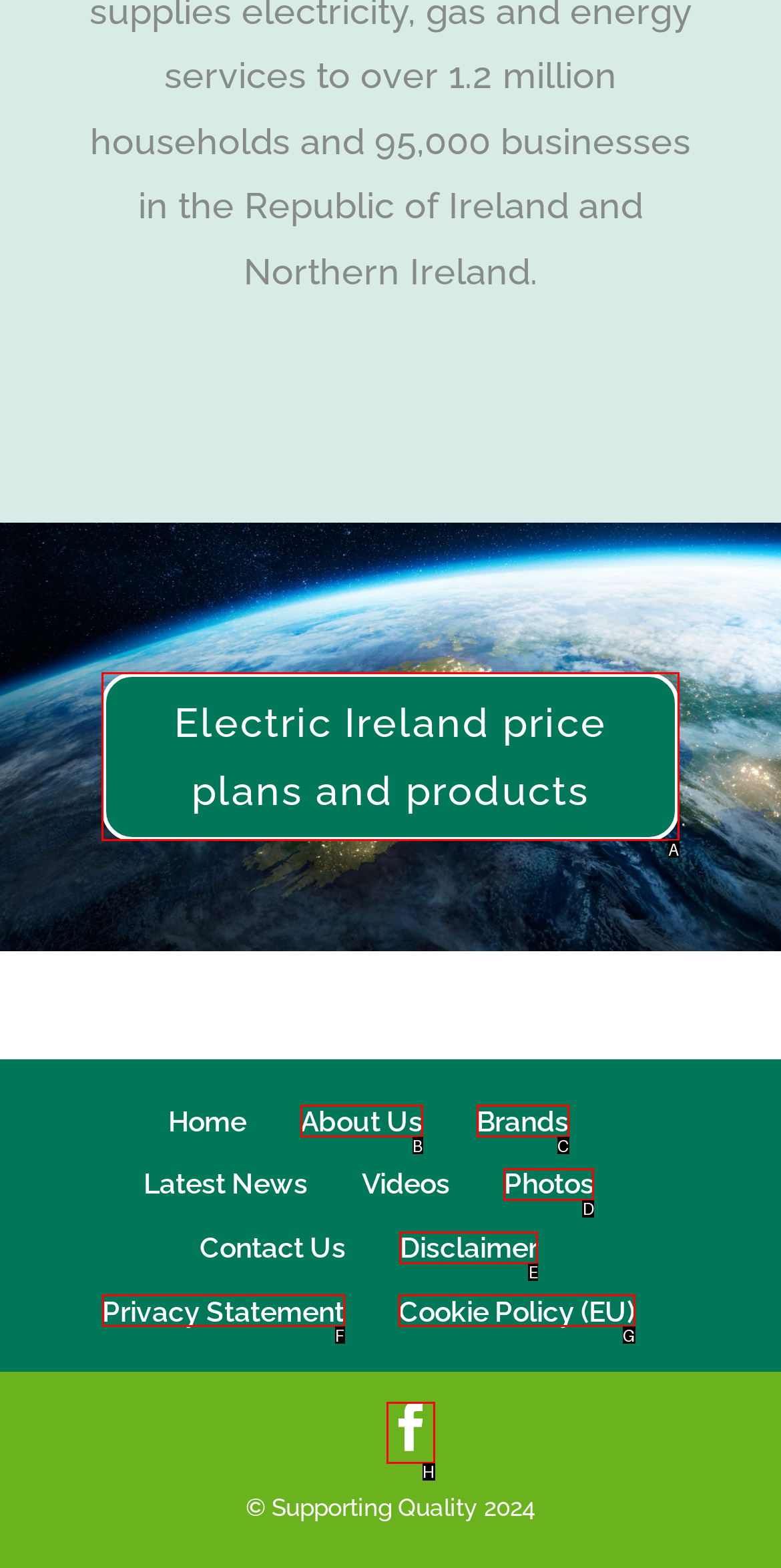Select the letter of the UI element that best matches: Menu
Answer with the letter of the correct option directly.

None